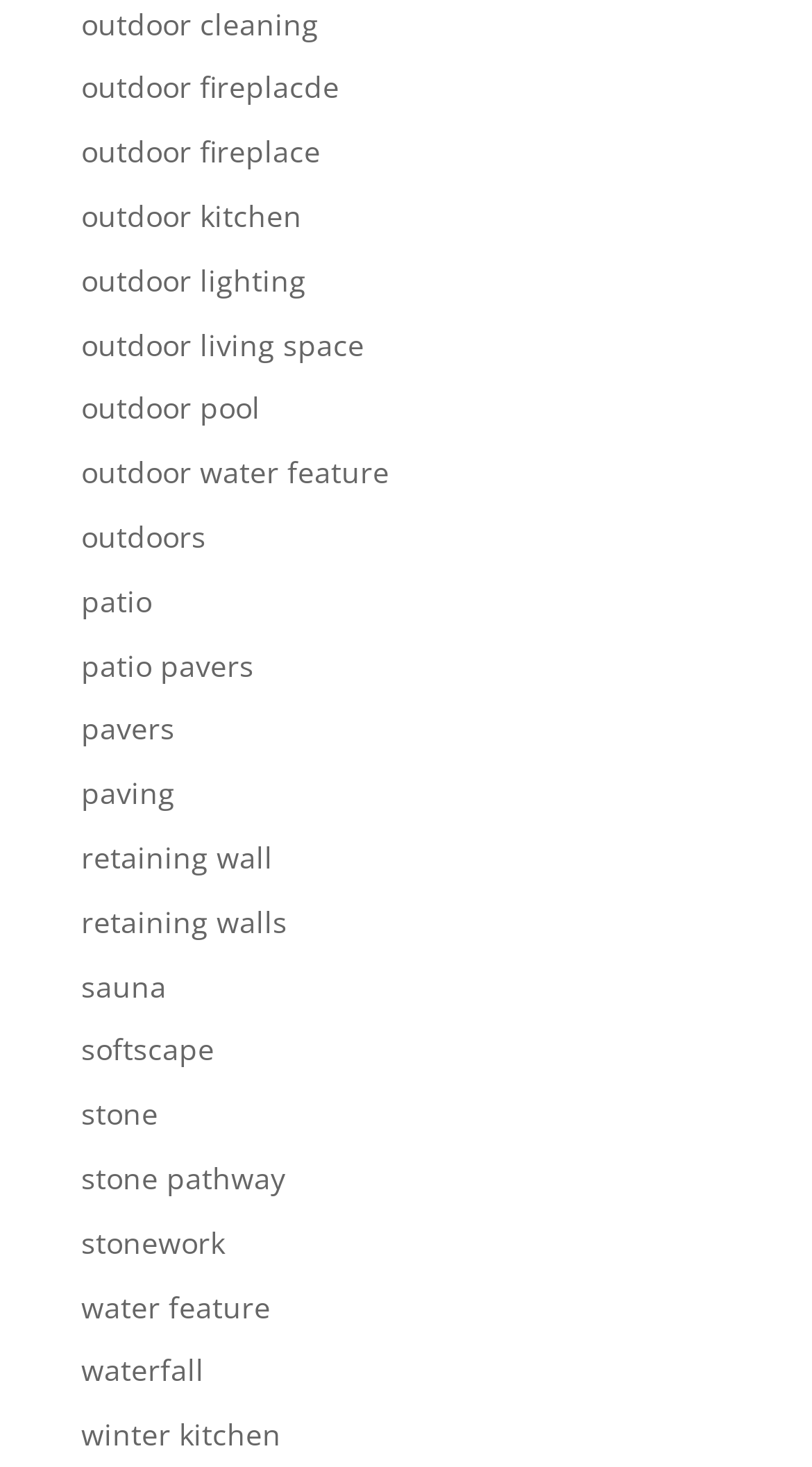What is the vertical position of the 'outdoor fireplace' link?
Provide a concise answer using a single word or phrase based on the image.

above 'outdoor fireplacde'